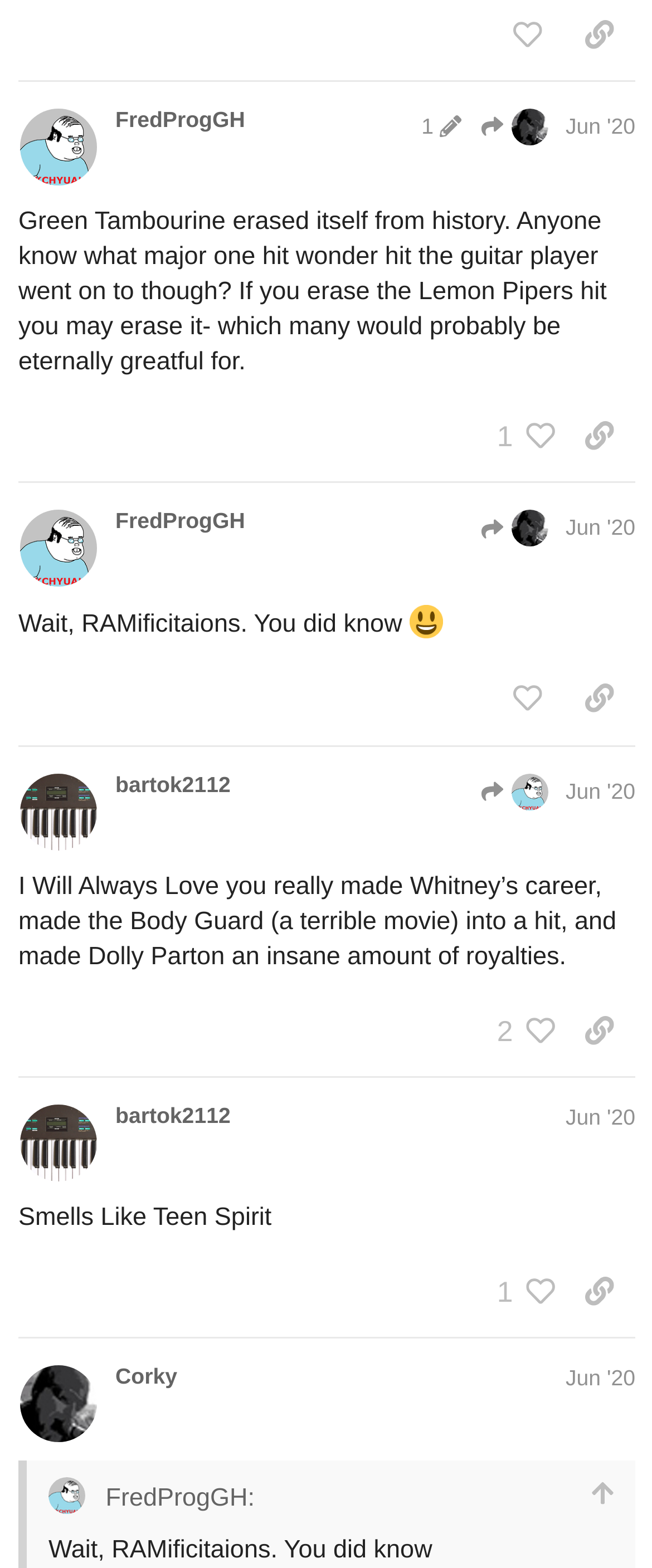Find the coordinates for the bounding box of the element with this description: "FredProgGH".

[0.177, 0.068, 0.376, 0.085]